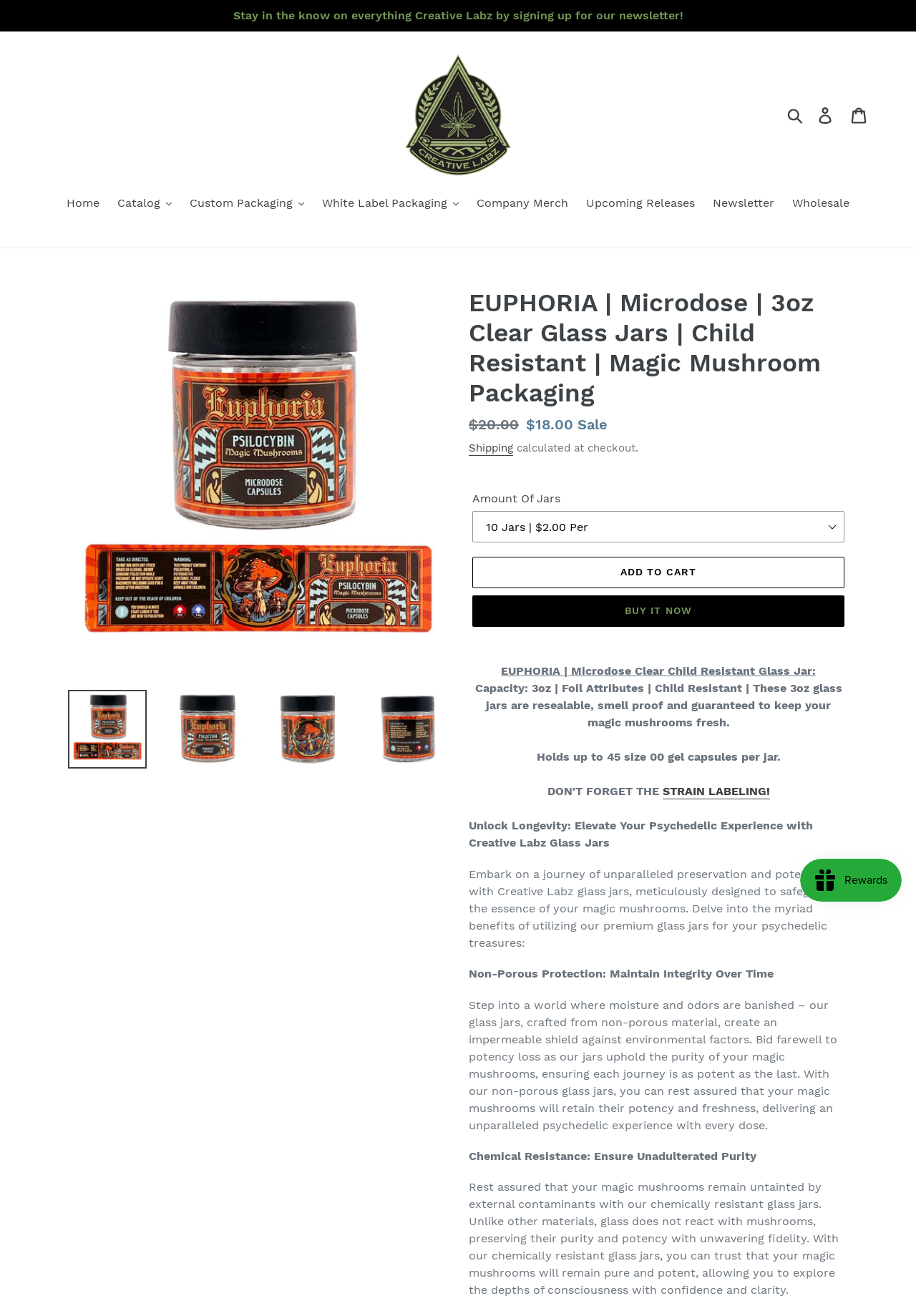Identify and provide the title of the webpage.

EUPHORIA | Microdose | 3oz Clear Glass Jars | Child Resistant | Magic Mushroom Packaging